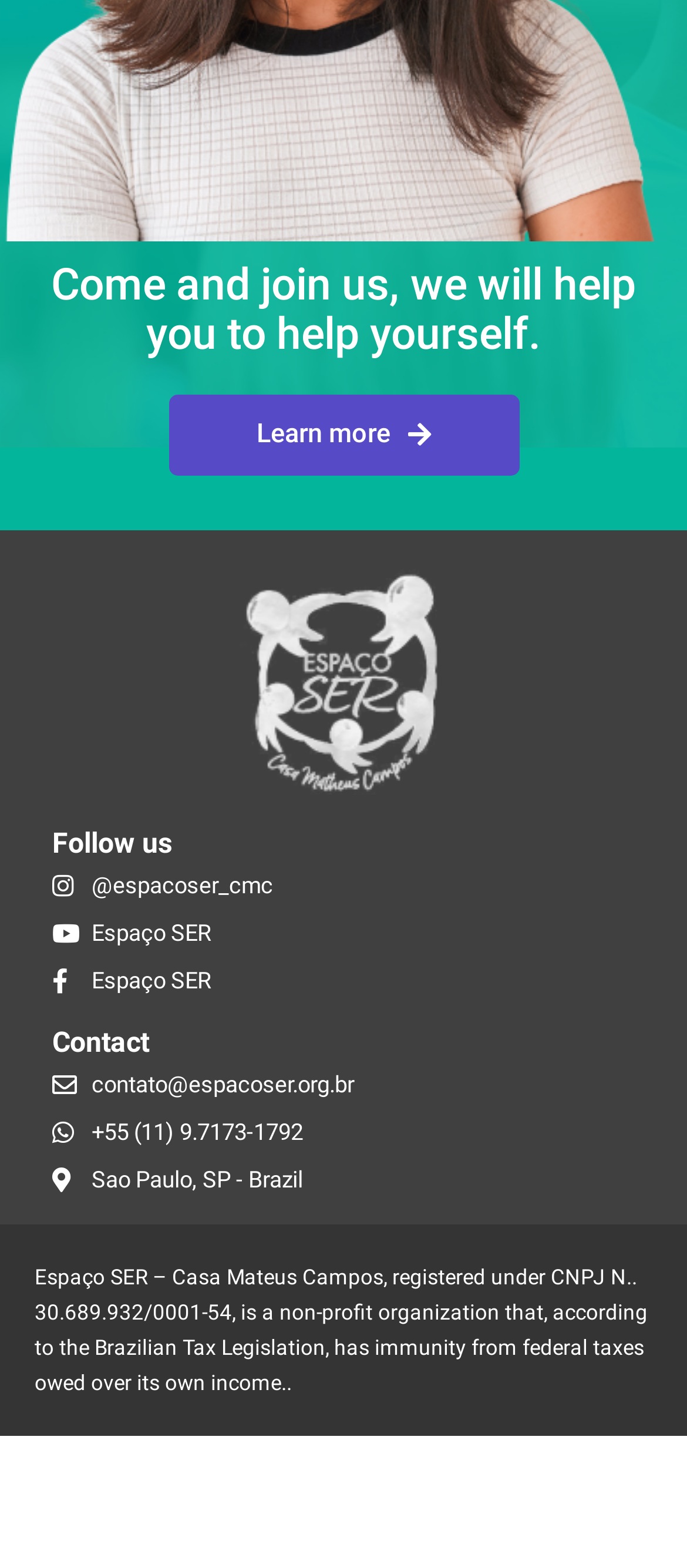What is the organization's CNPJ number?
Using the image as a reference, deliver a detailed and thorough answer to the question.

I found the CNPJ number in the StaticText element that describes the organization, Espaço SER, as a non-profit organization. The text mentions the CNPJ number as 30.689.932/0001-54.